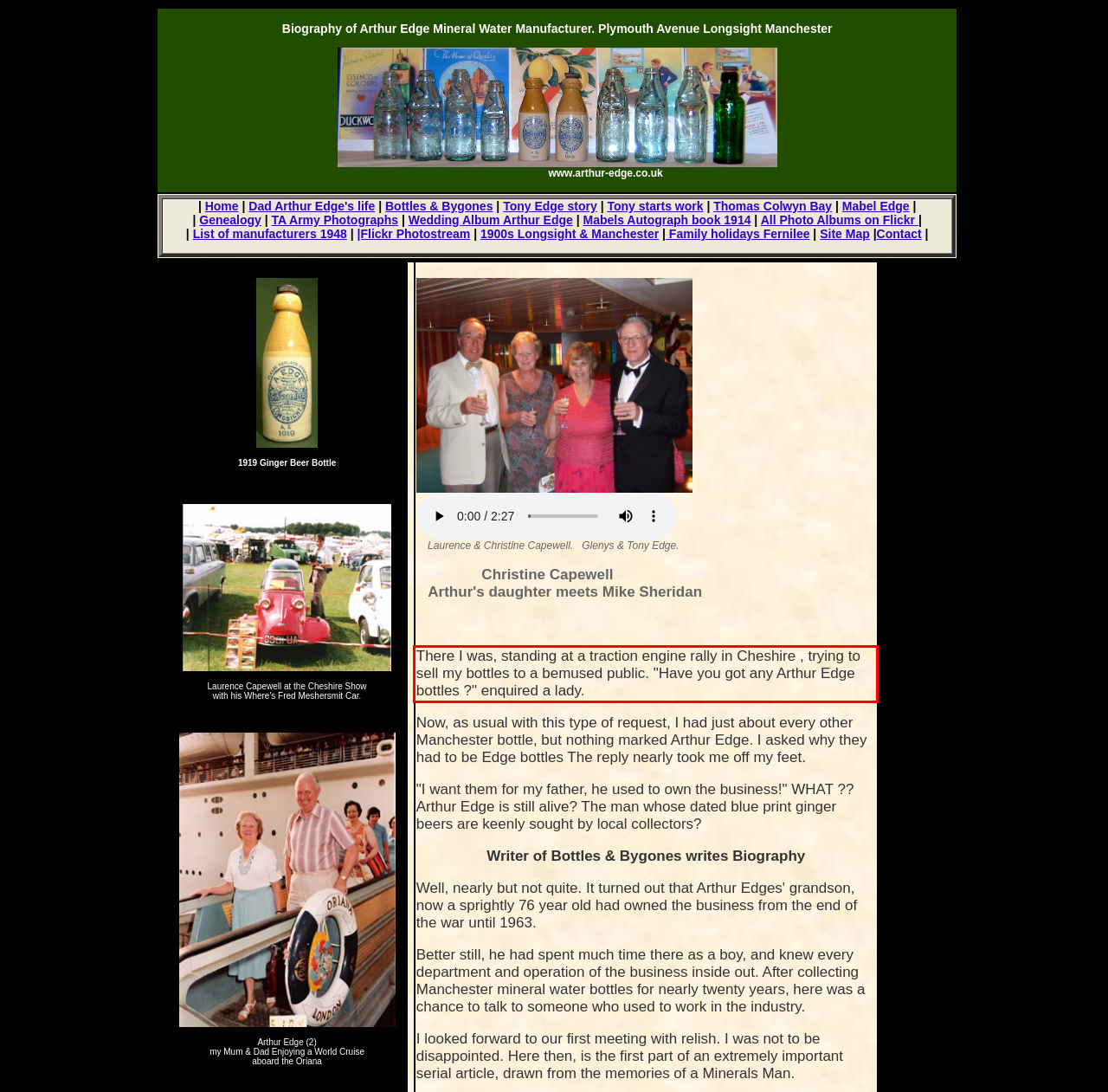You are given a webpage screenshot with a red bounding box around a UI element. Extract and generate the text inside this red bounding box.

There I was, standing at a traction engine rally in Cheshire , trying to sell my bottles to a bemused public. "Have you got any Arthur Edge bottles ?" enquired a lady.